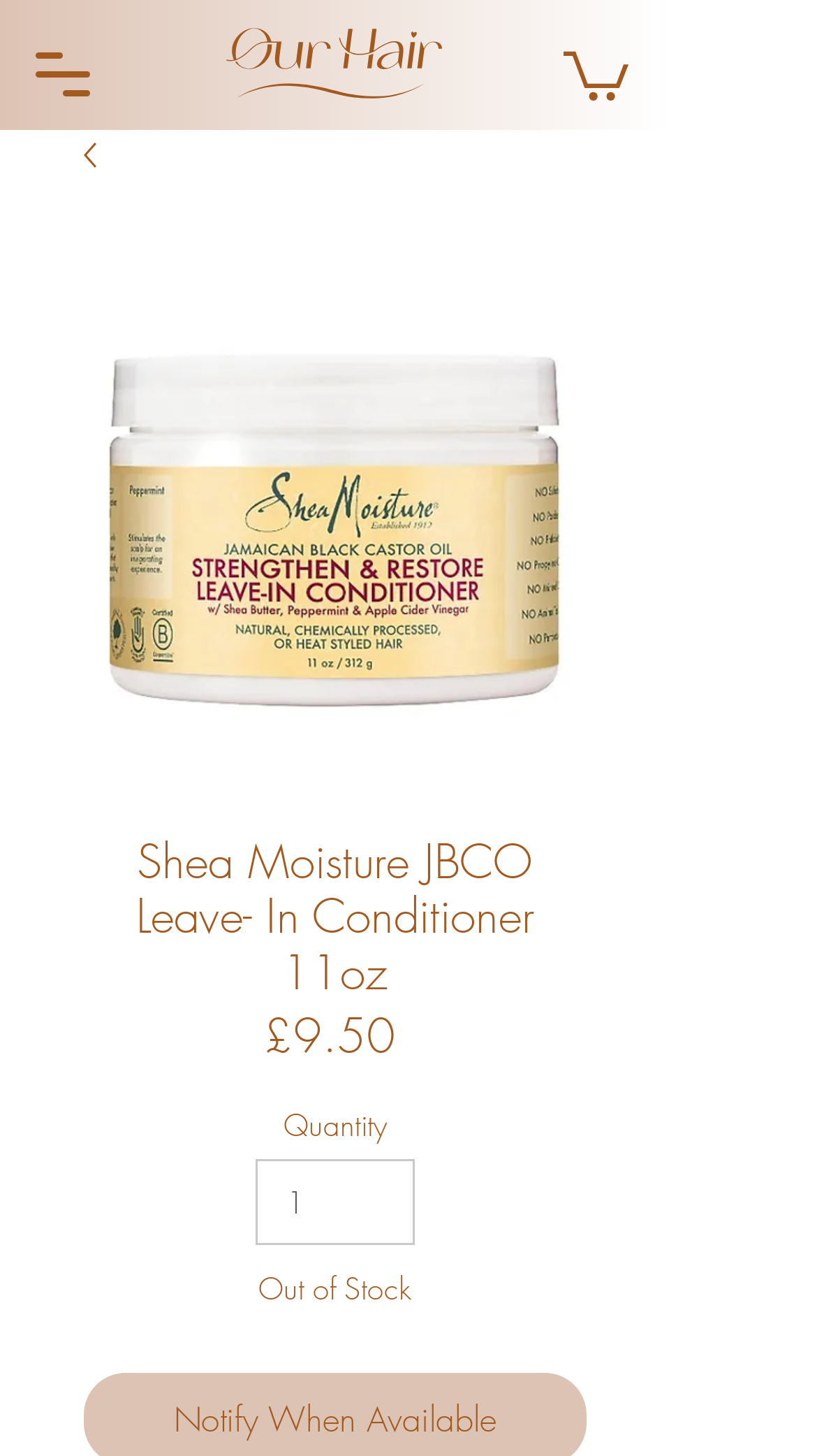Using the elements shown in the image, answer the question comprehensively: Is the product in stock?

I determined that the product is out of stock by finding the text 'Out of Stock' at the bottom of the product information section.